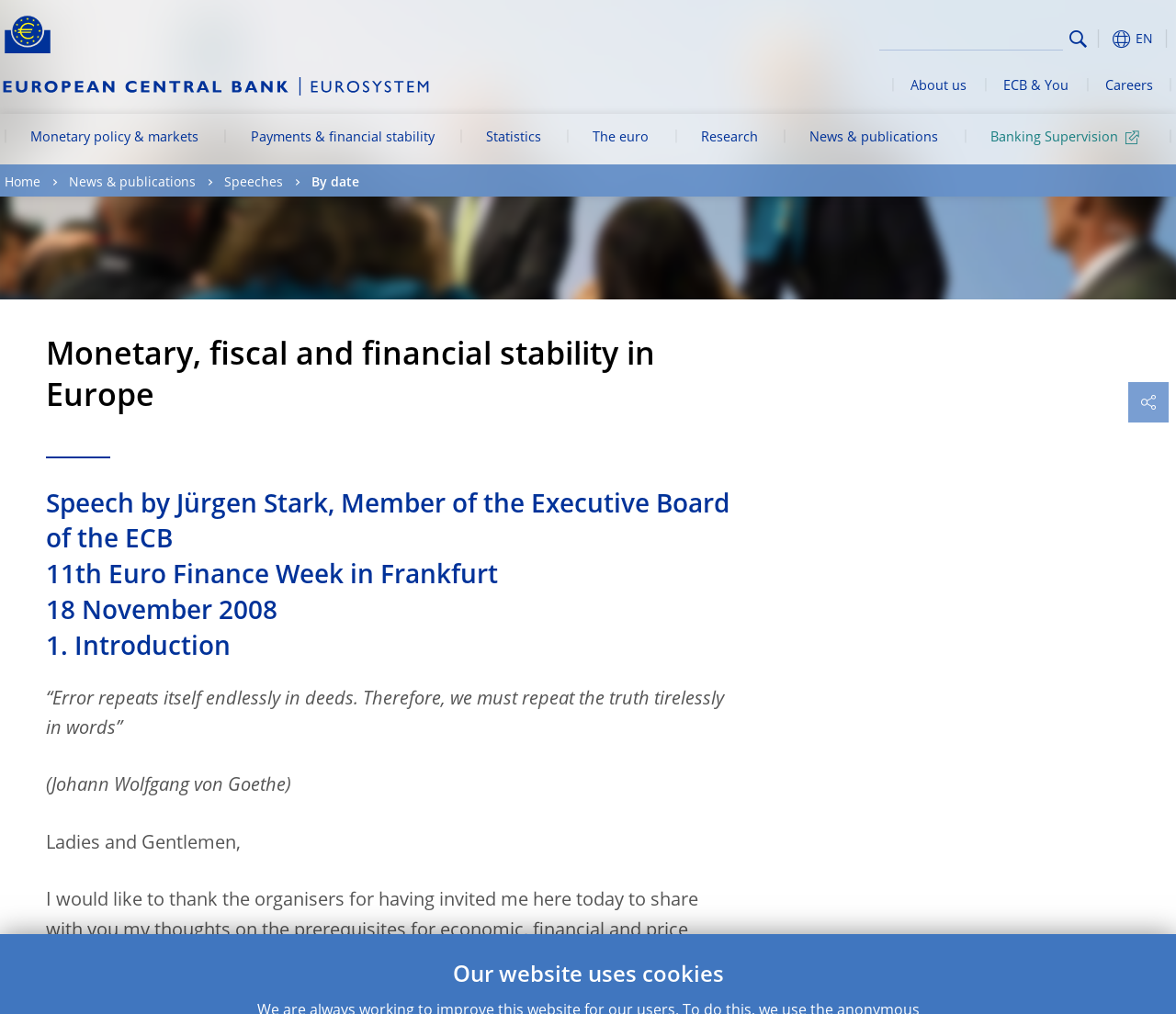Give a one-word or one-phrase response to the question: 
What is the topic of the speech by Jürgen Stark?

Economic stability in Europe